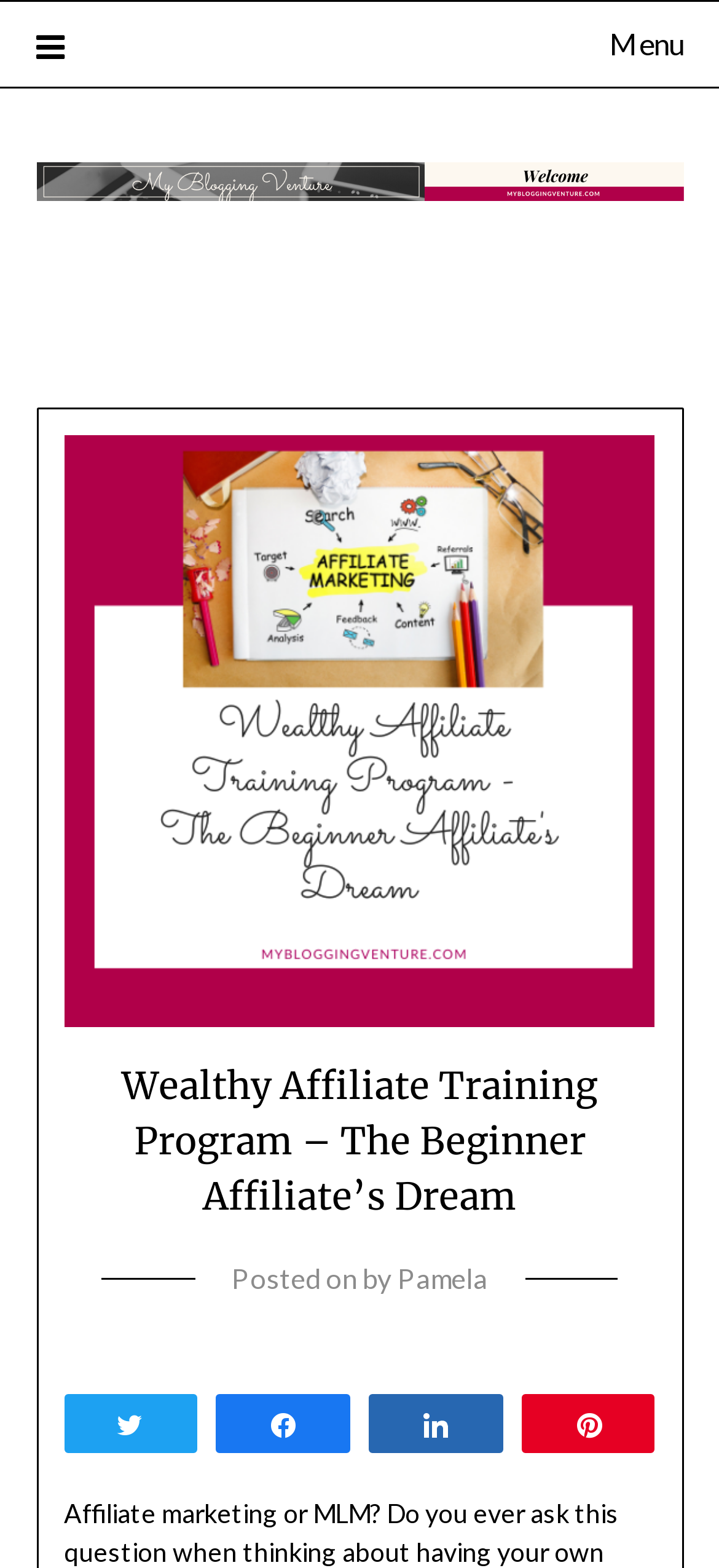Please give a short response to the question using one word or a phrase:
Who is the author of the post?

Pamela